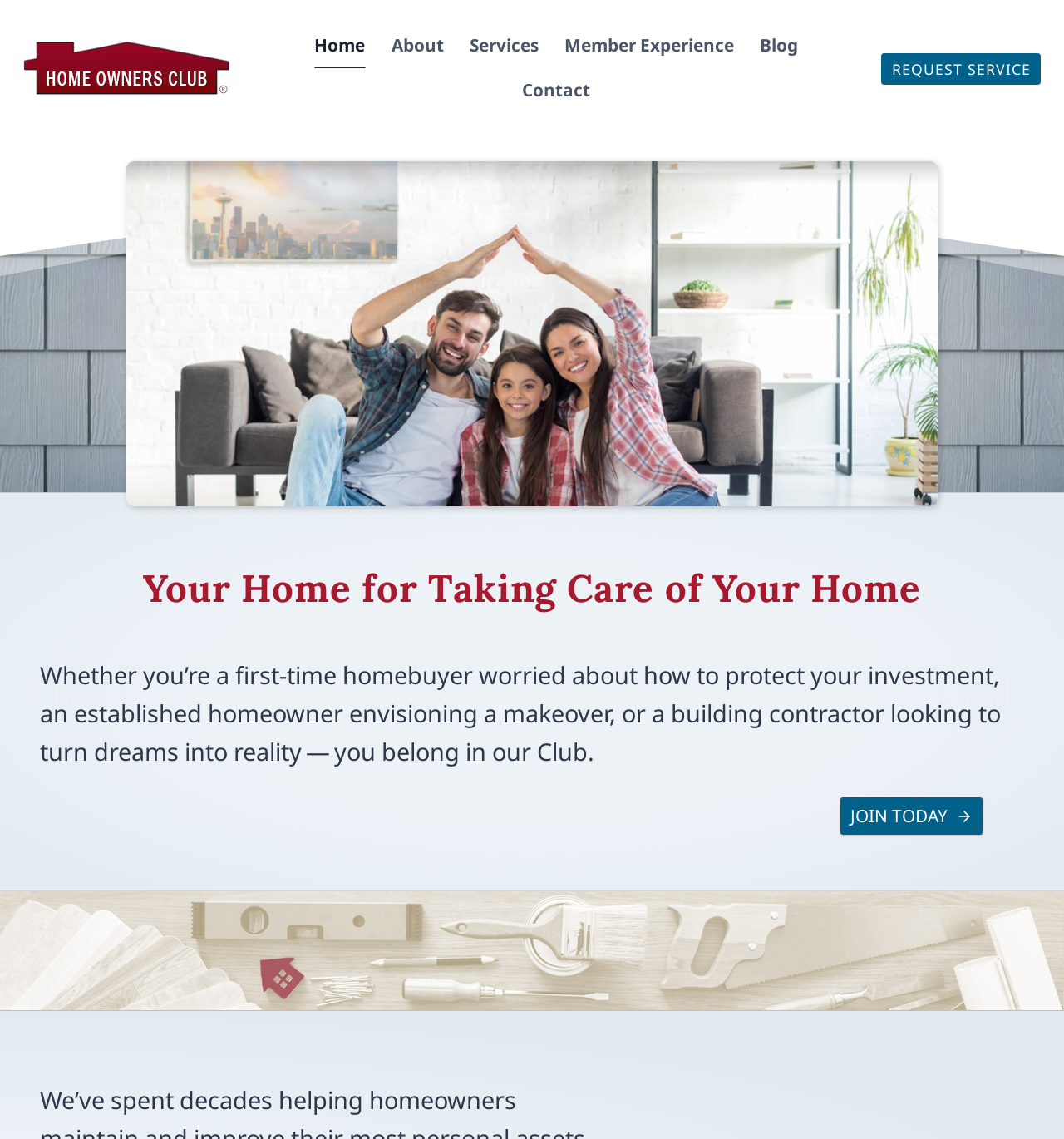Examine the image and give a thorough answer to the following question:
What is the purpose of the JOIN TODAY button?

The JOIN TODAY button is located at the bottom of the page, and it is likely to be a call-to-action button for users to join the Home Owners Club, which is the main theme of the webpage.